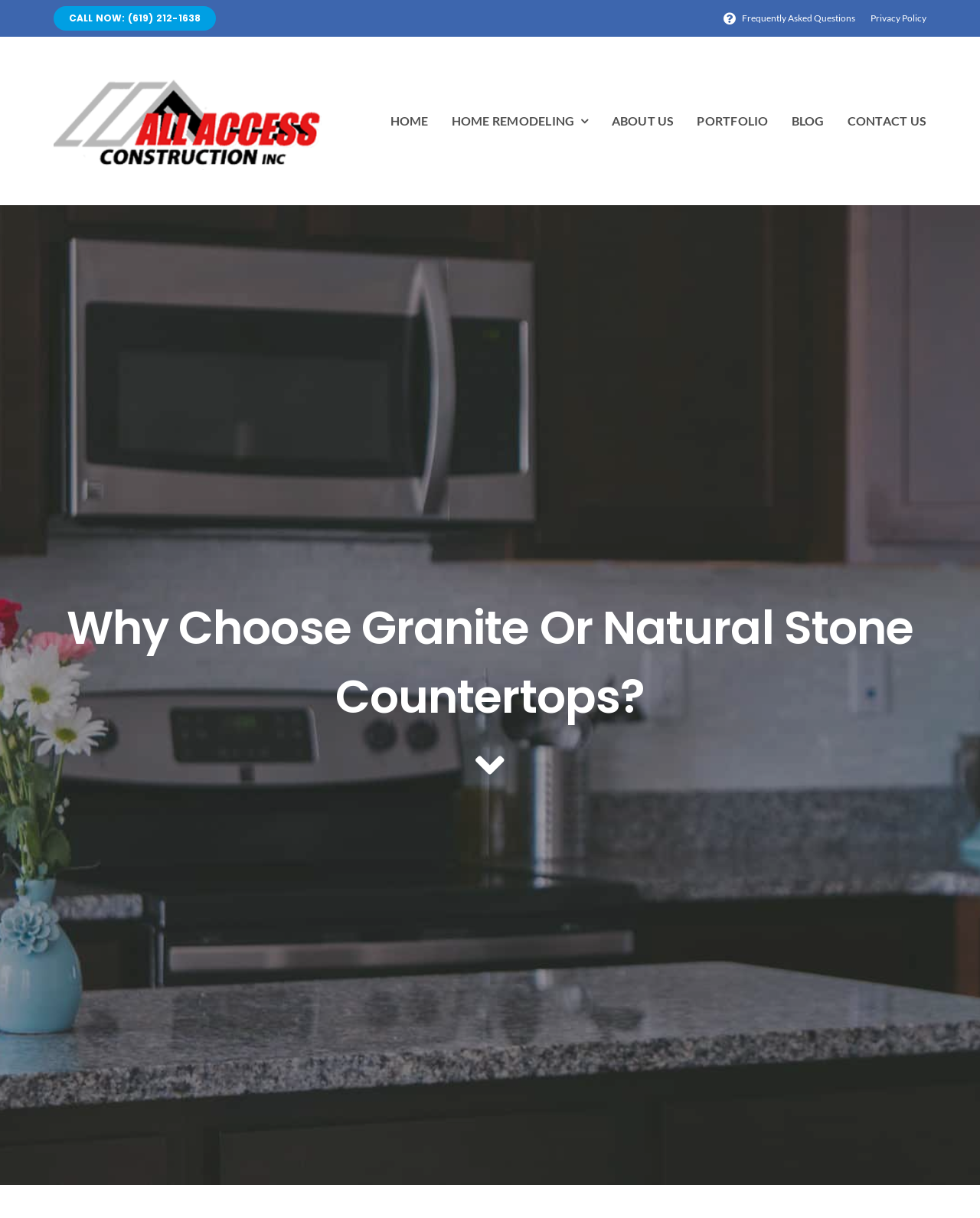Kindly respond to the following question with a single word or a brief phrase: 
How many main menu items are available?

7